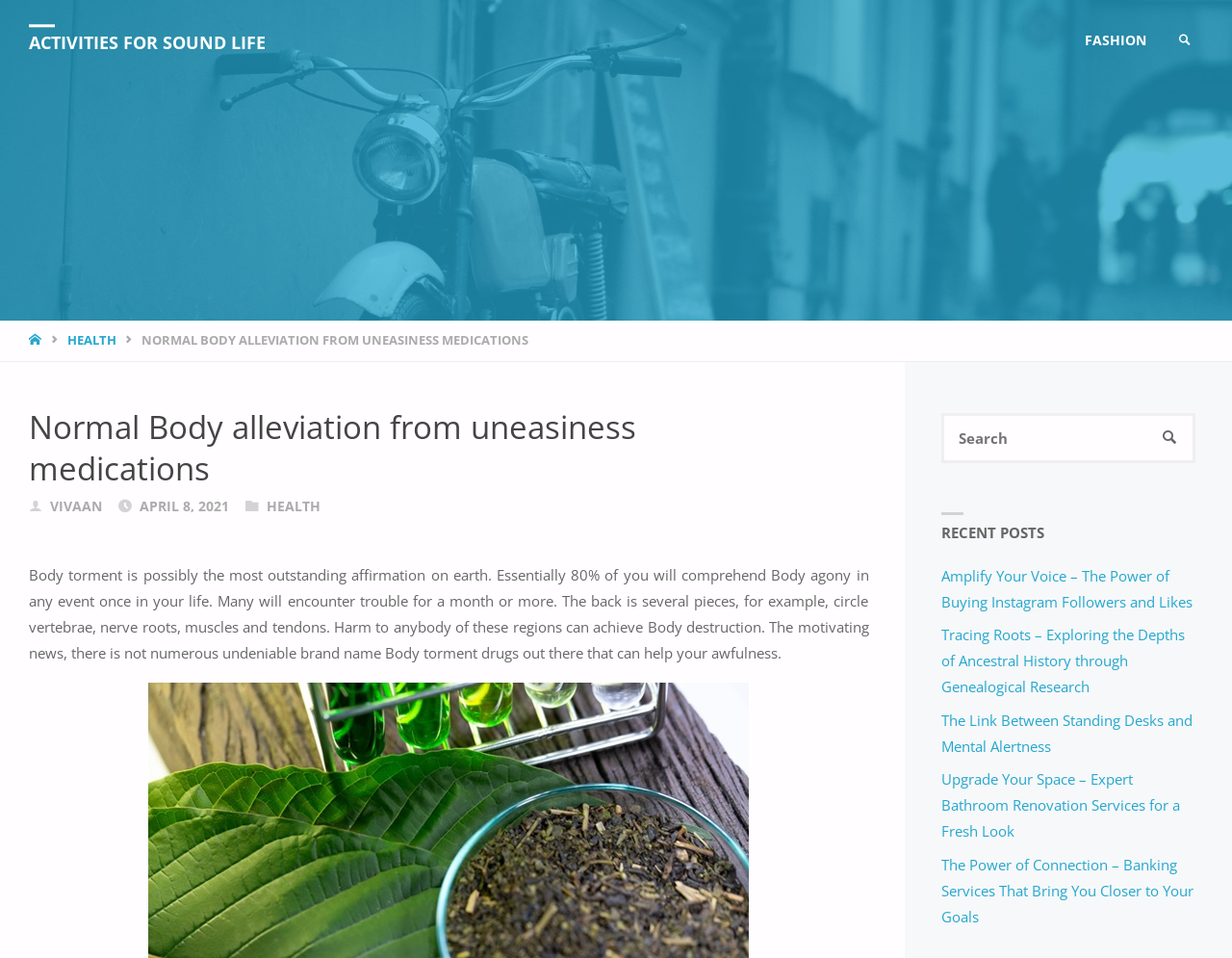Locate the bounding box coordinates of the area you need to click to fulfill this instruction: 'Search for something'. The coordinates must be in the form of four float numbers ranging from 0 to 1: [left, top, right, bottom].

[0.764, 0.431, 0.97, 0.484]